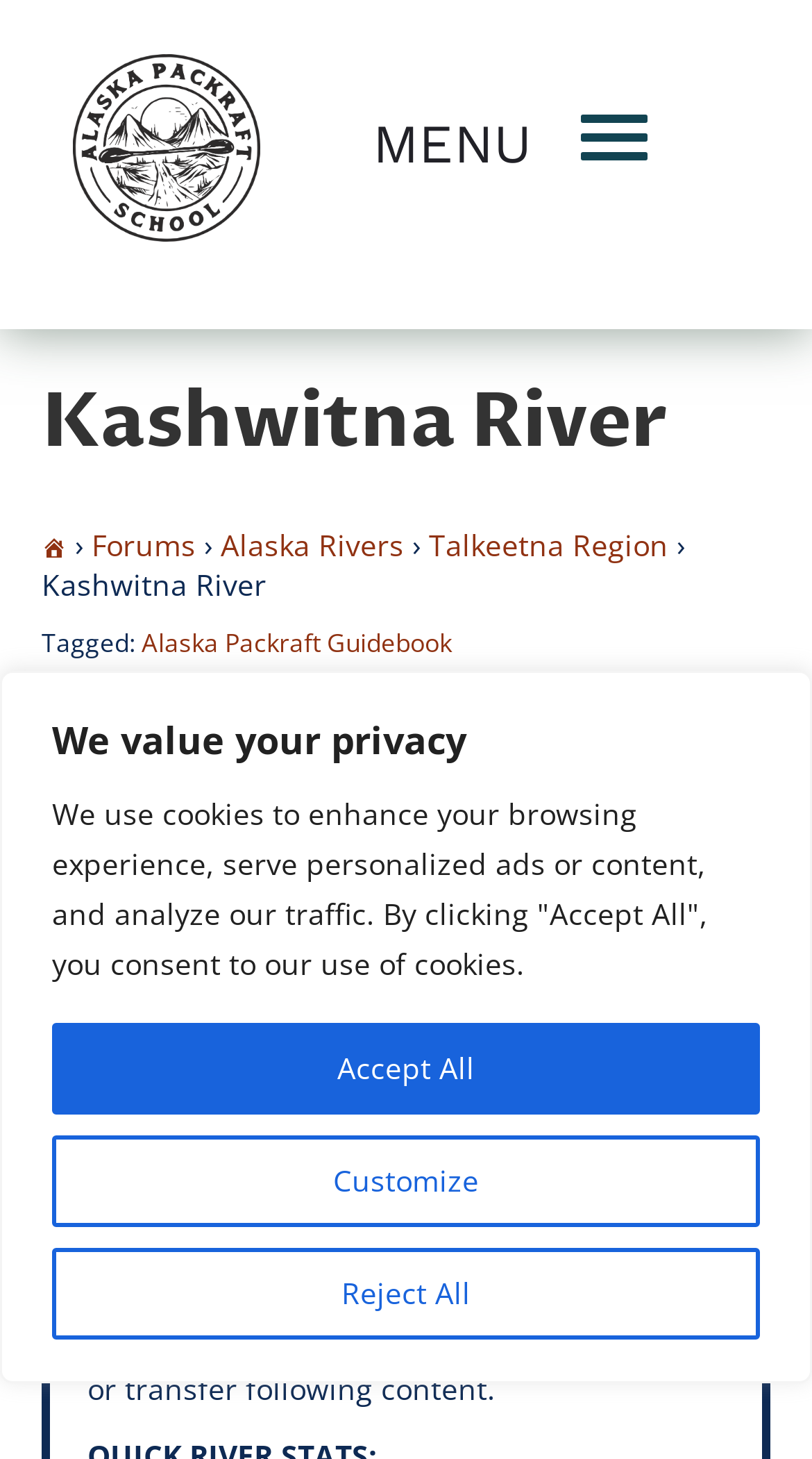Determine the bounding box coordinates for the area that should be clicked to carry out the following instruction: "Go to Forums".

[0.113, 0.36, 0.241, 0.387]